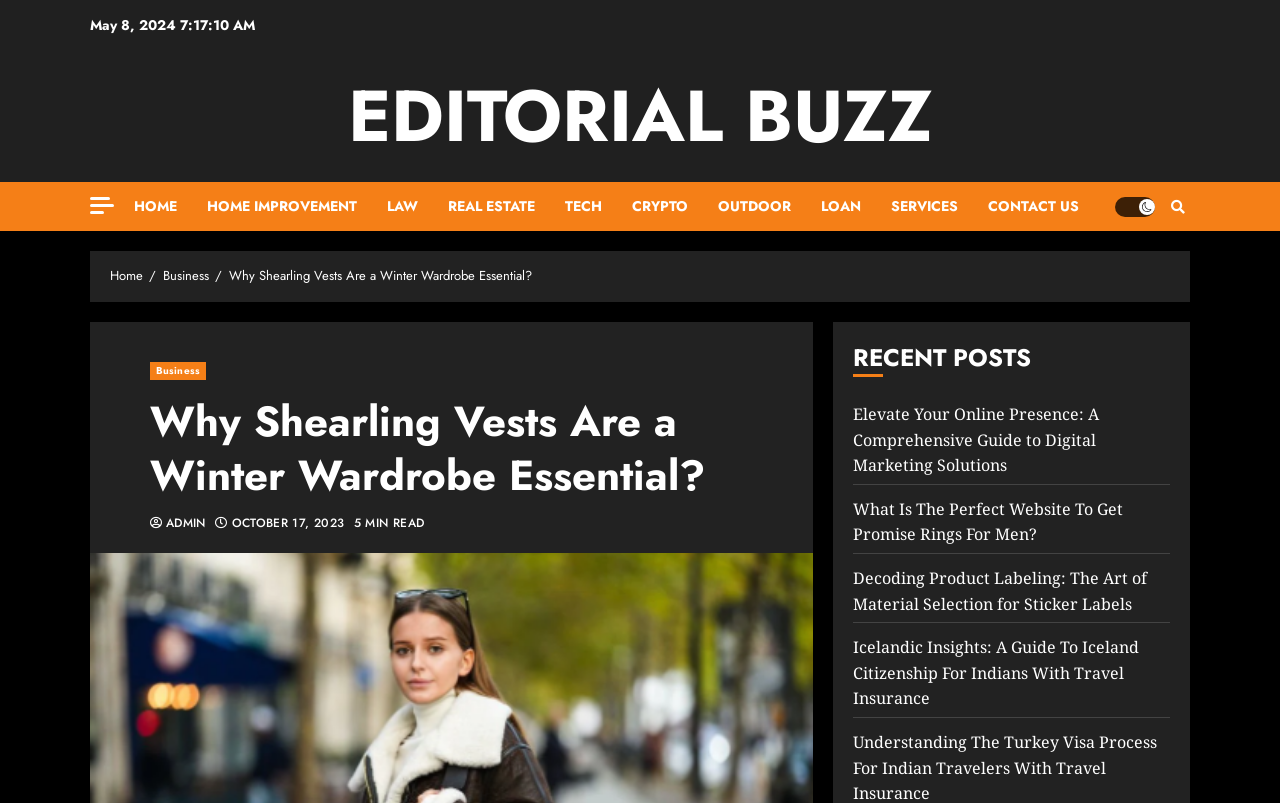Please determine the bounding box coordinates of the element to click on in order to accomplish the following task: "switch to dark mode". Ensure the coordinates are four float numbers ranging from 0 to 1, i.e., [left, top, right, bottom].

[0.871, 0.245, 0.902, 0.27]